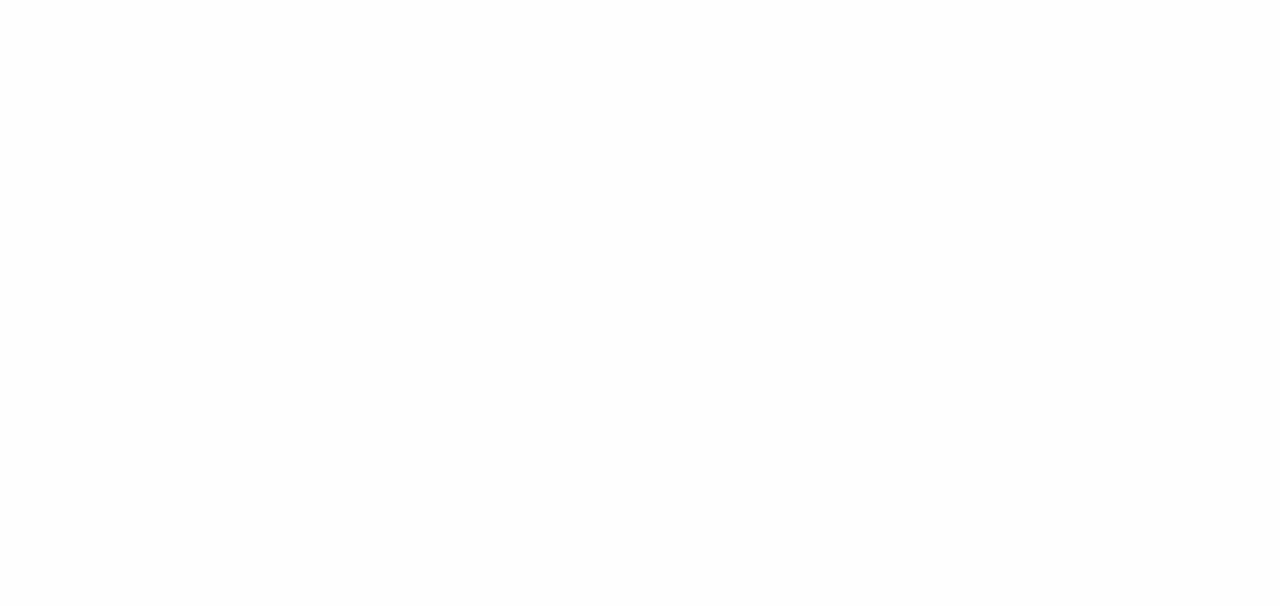Locate the bounding box of the user interface element based on this description: "Email this Page".

[0.475, 0.685, 0.498, 0.735]